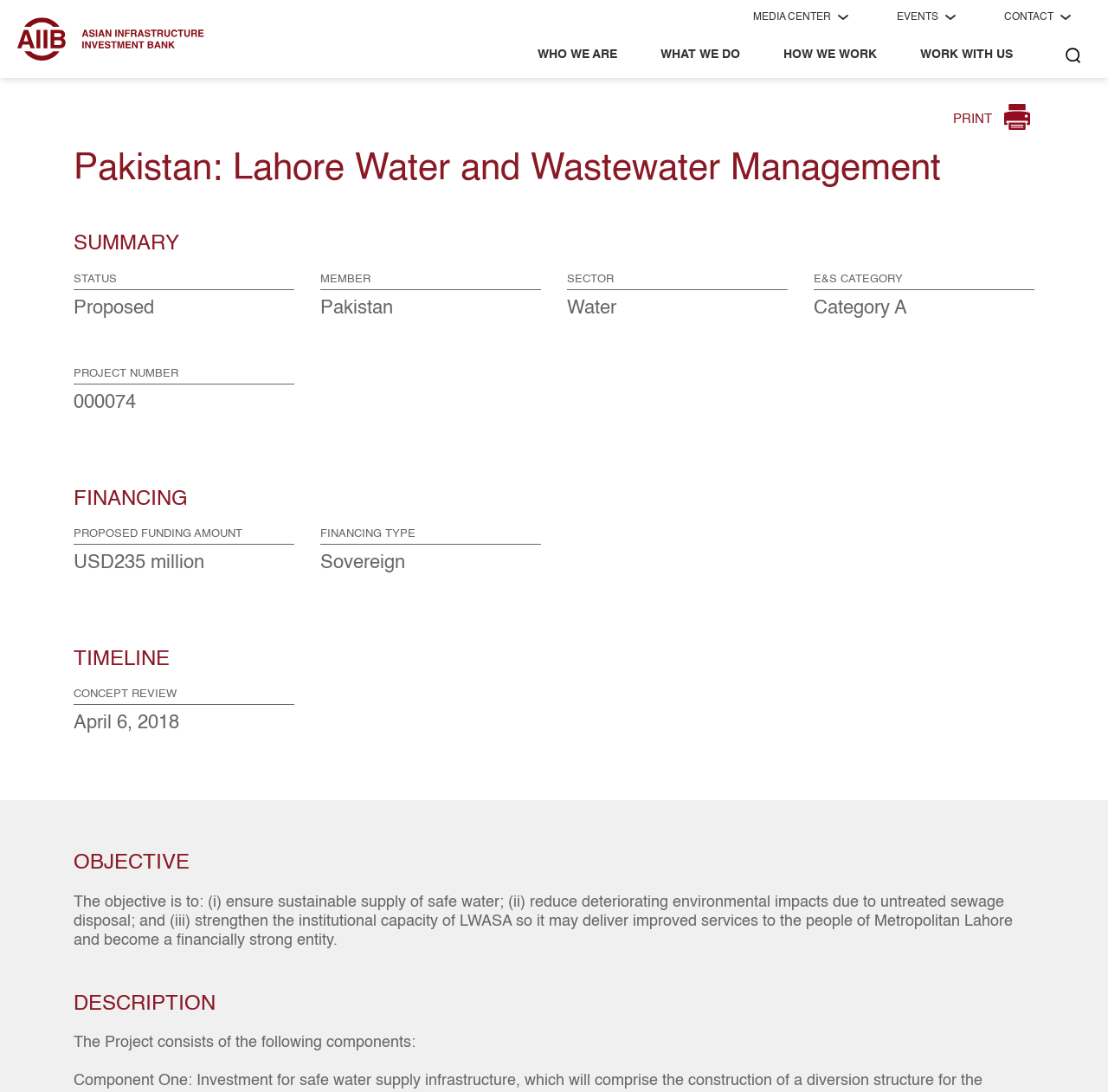What is the sector of the project?
Based on the visual information, provide a detailed and comprehensive answer.

I found the sector of the project by looking at the 'SECTOR' section, where it is stated as 'Water'.